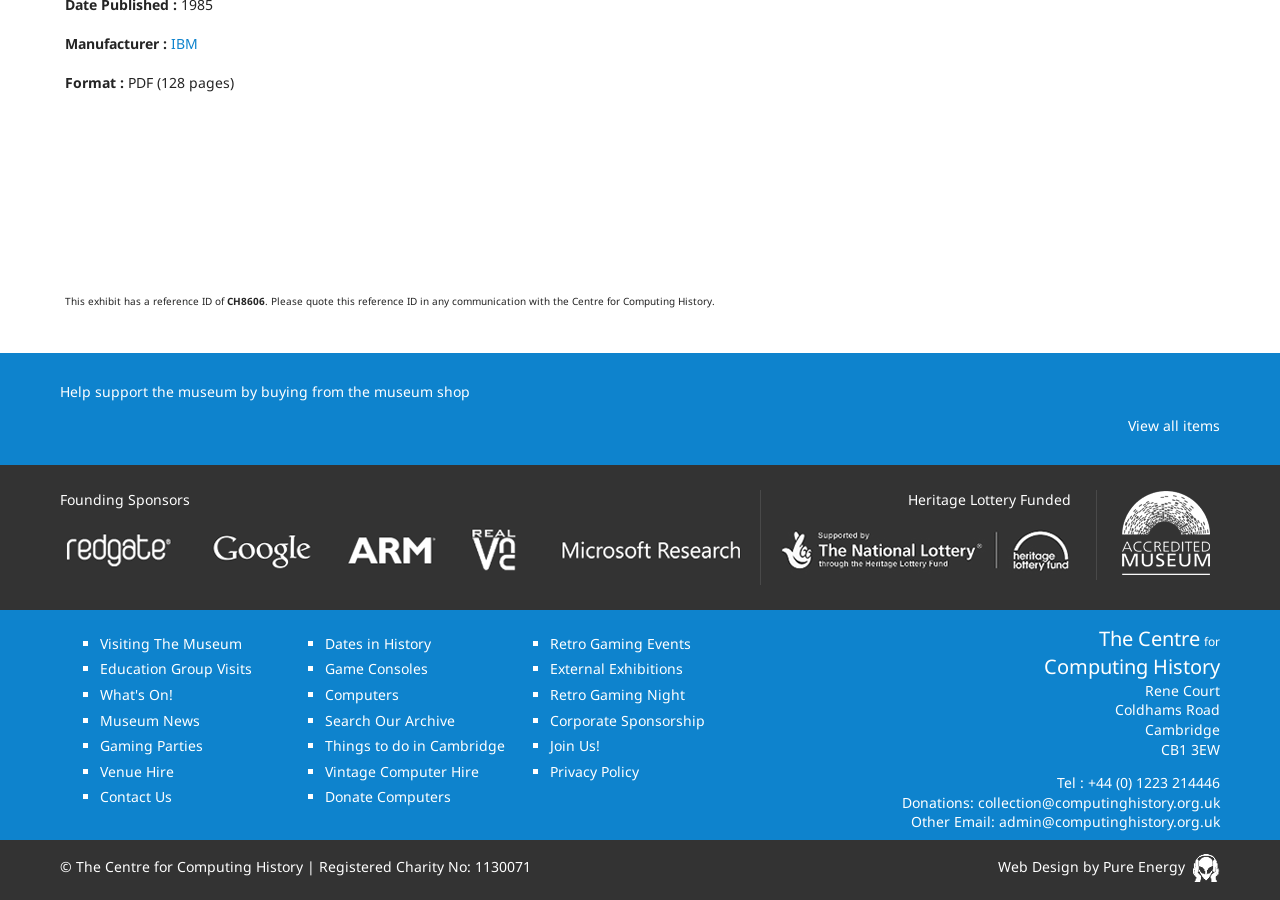Determine the bounding box coordinates of the clickable element to complete this instruction: "Visit the museum". Provide the coordinates in the format of four float numbers between 0 and 1, [left, top, right, bottom].

[0.078, 0.704, 0.189, 0.725]